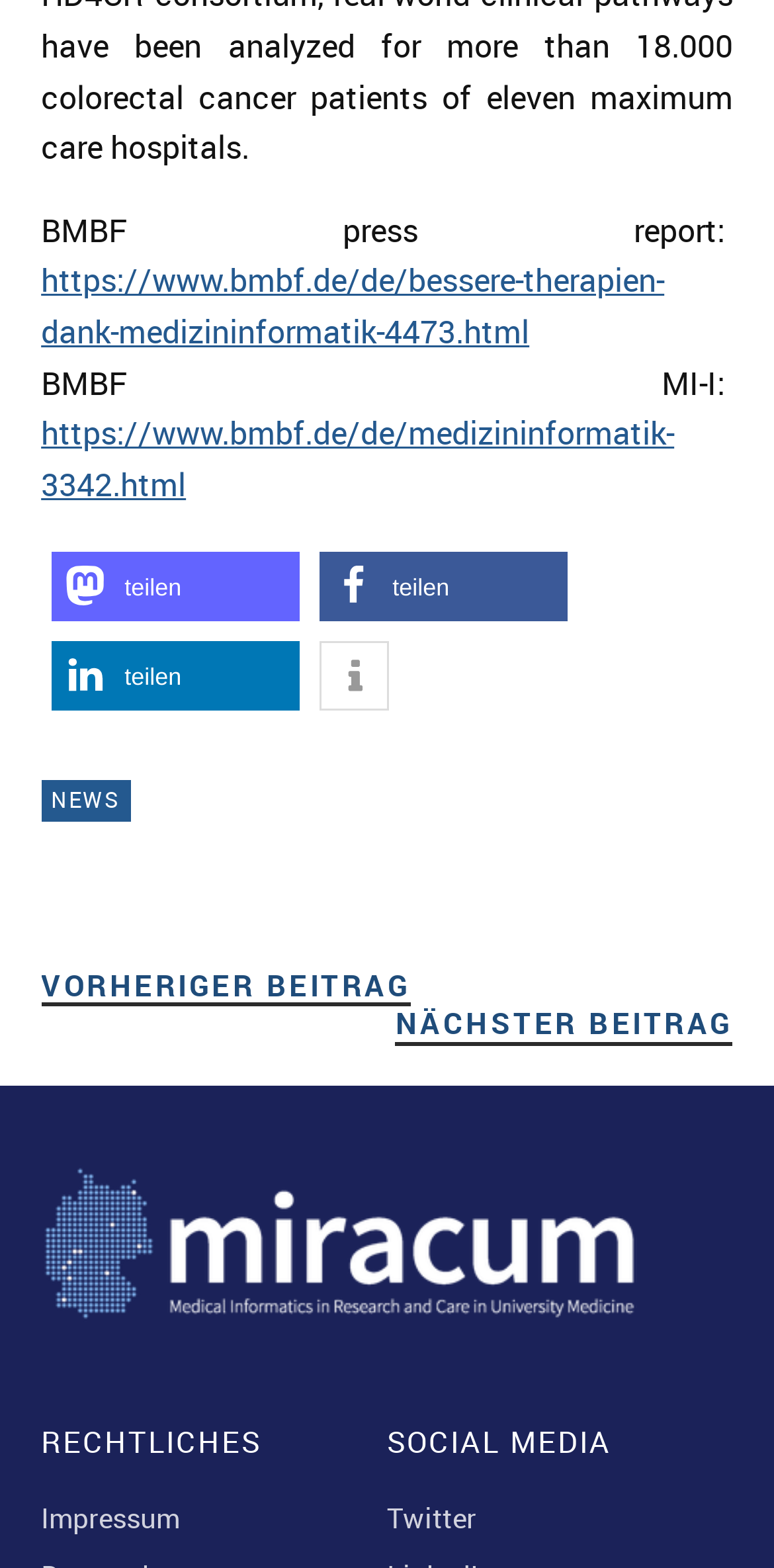Locate the bounding box coordinates of the clickable area needed to fulfill the instruction: "Share on Mastodon".

[0.066, 0.352, 0.386, 0.397]